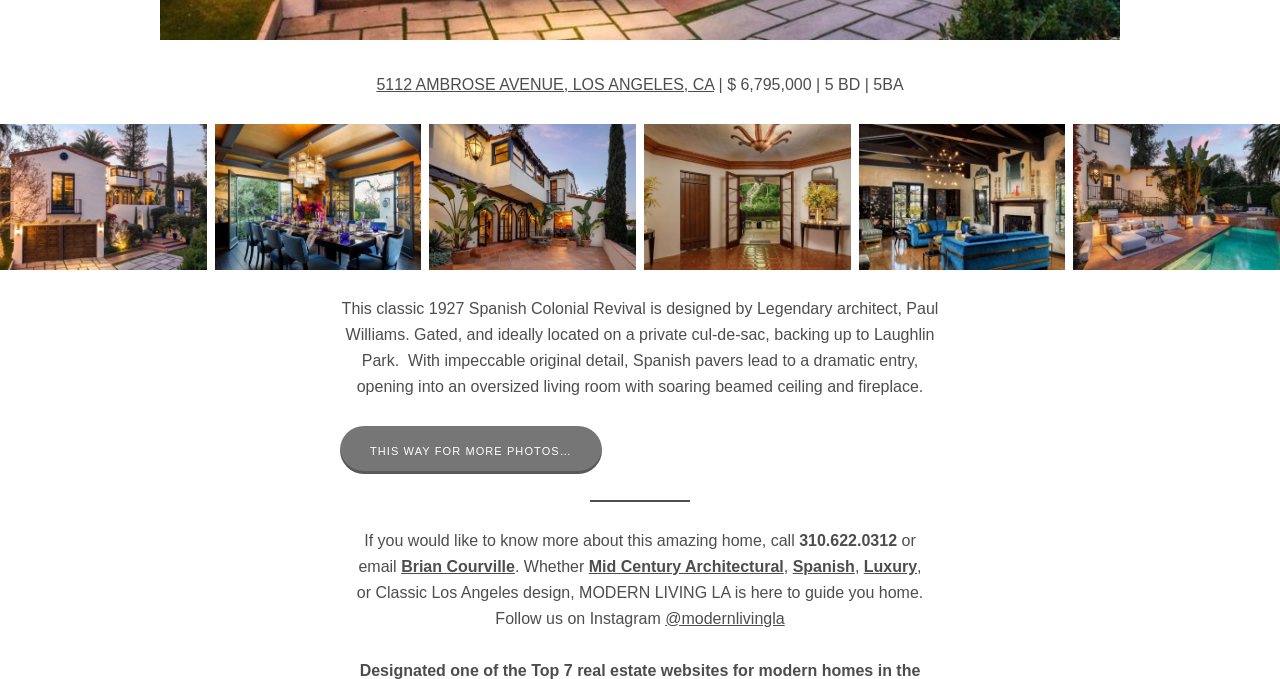Please provide a detailed answer to the question below by examining the image:
Who is the architect of the property?

According to the webpage, the property is designed by the legendary architect Paul Williams, which is mentioned in the description 'This classic 1927 Spanish Colonial Revival is designed by Legendary architect, Paul Williams'.